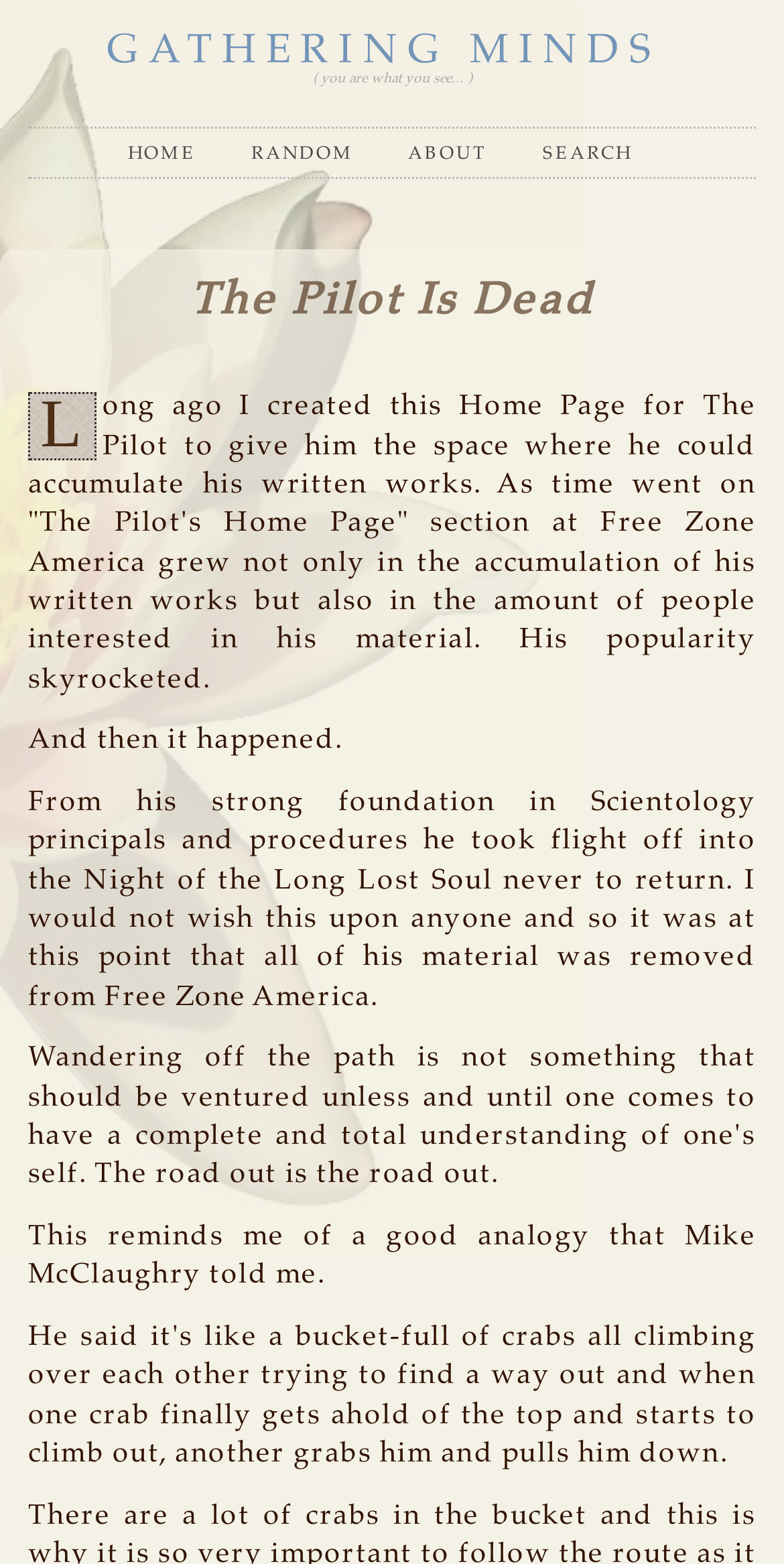Examine the image carefully and respond to the question with a detailed answer: 
Who told the author a good analogy?

The StaticText element mentions that Mike McClaughry told the author a good analogy, which is not specified in the text.